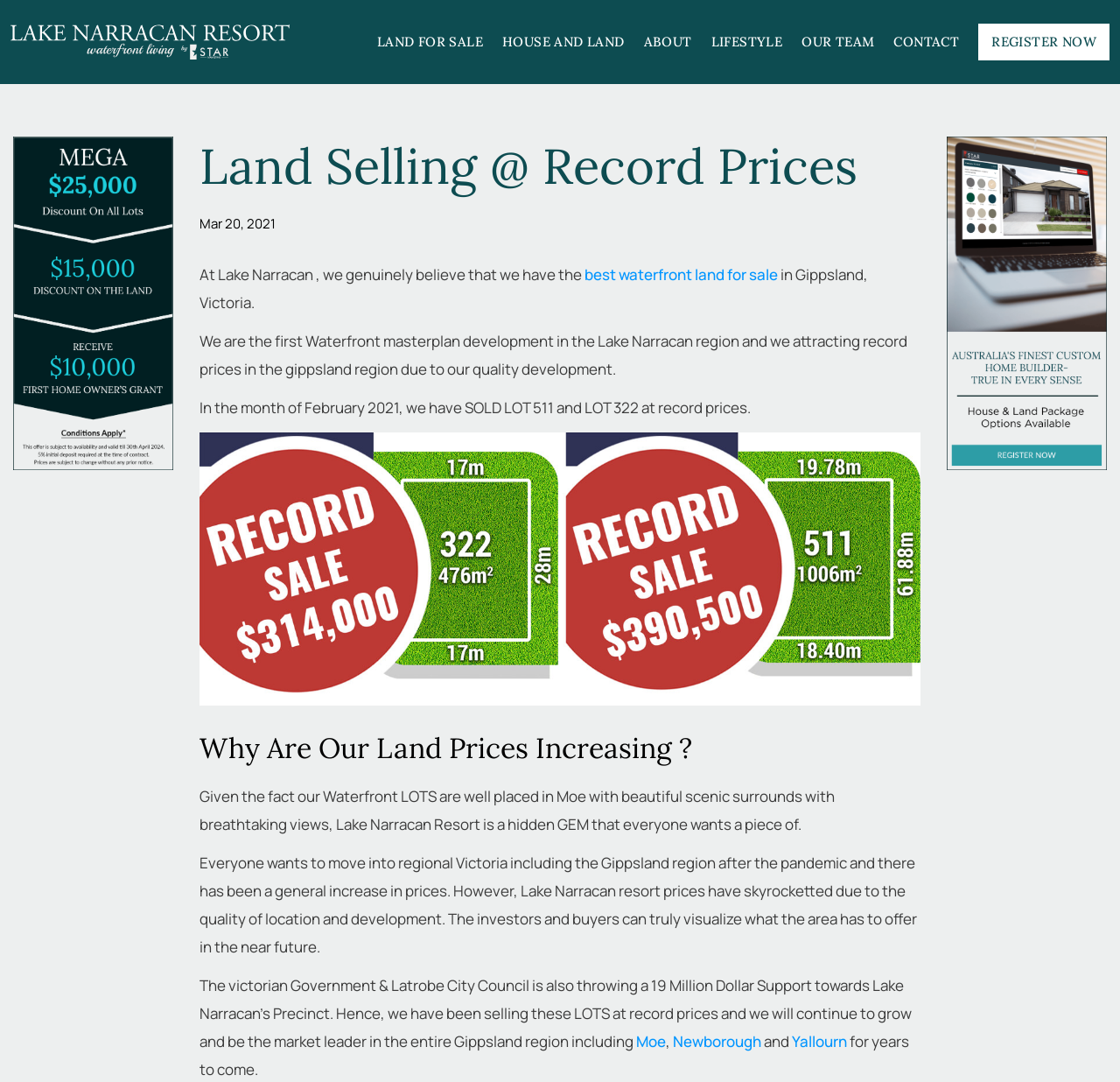Determine the bounding box coordinates for the area that needs to be clicked to fulfill this task: "Learn more about the lifestyle at Lake Narracan Resort". The coordinates must be given as four float numbers between 0 and 1, i.e., [left, top, right, bottom].

[0.635, 0.02, 0.699, 0.057]